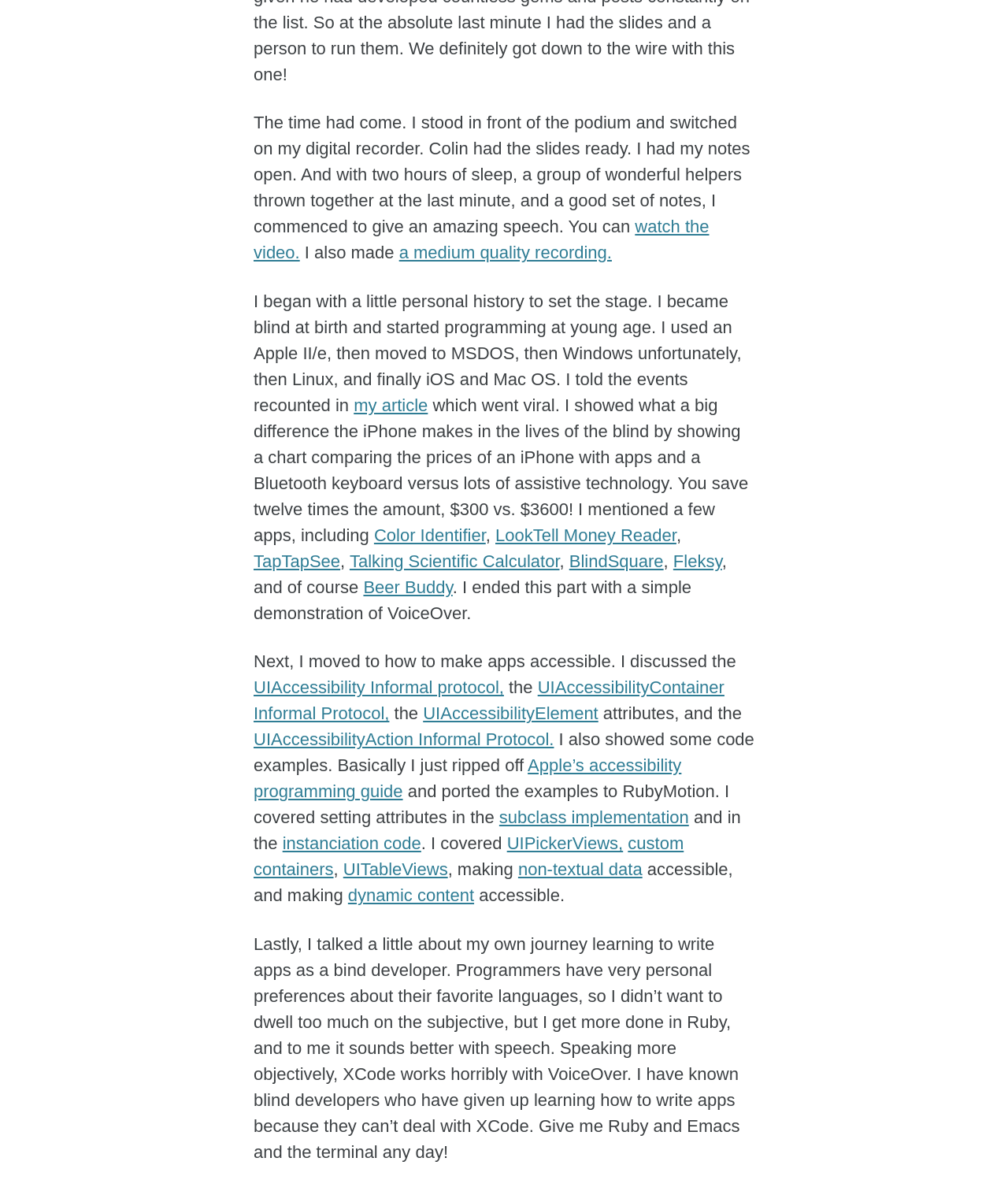Specify the bounding box coordinates of the element's area that should be clicked to execute the given instruction: "explore BlindSquare". The coordinates should be four float numbers between 0 and 1, i.e., [left, top, right, bottom].

[0.565, 0.467, 0.658, 0.484]